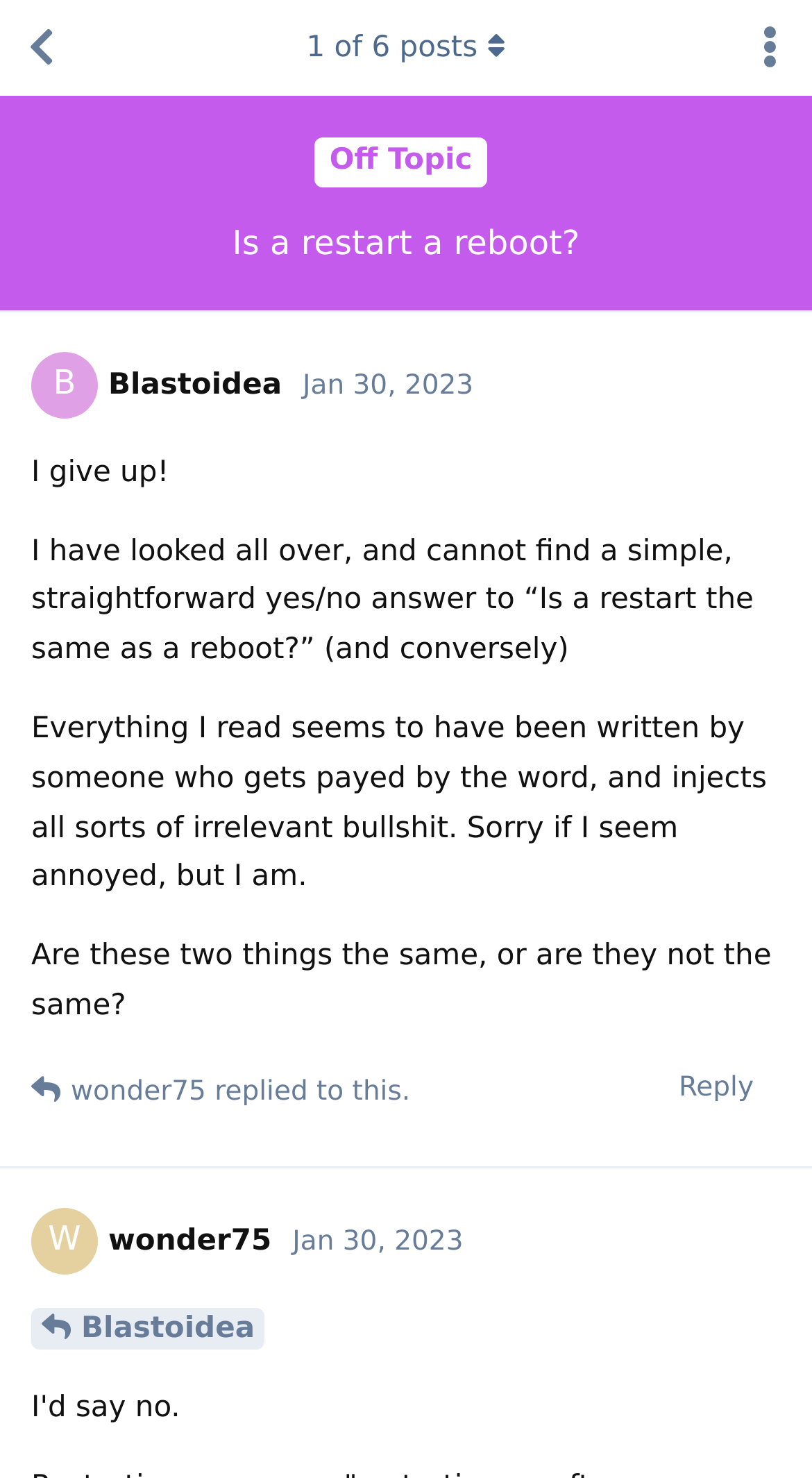Please find the bounding box coordinates of the element that must be clicked to perform the given instruction: "Toggle discussion actions dropdown menu". The coordinates should be four float numbers from 0 to 1, i.e., [left, top, right, bottom].

[0.897, 0.0, 1.0, 0.065]